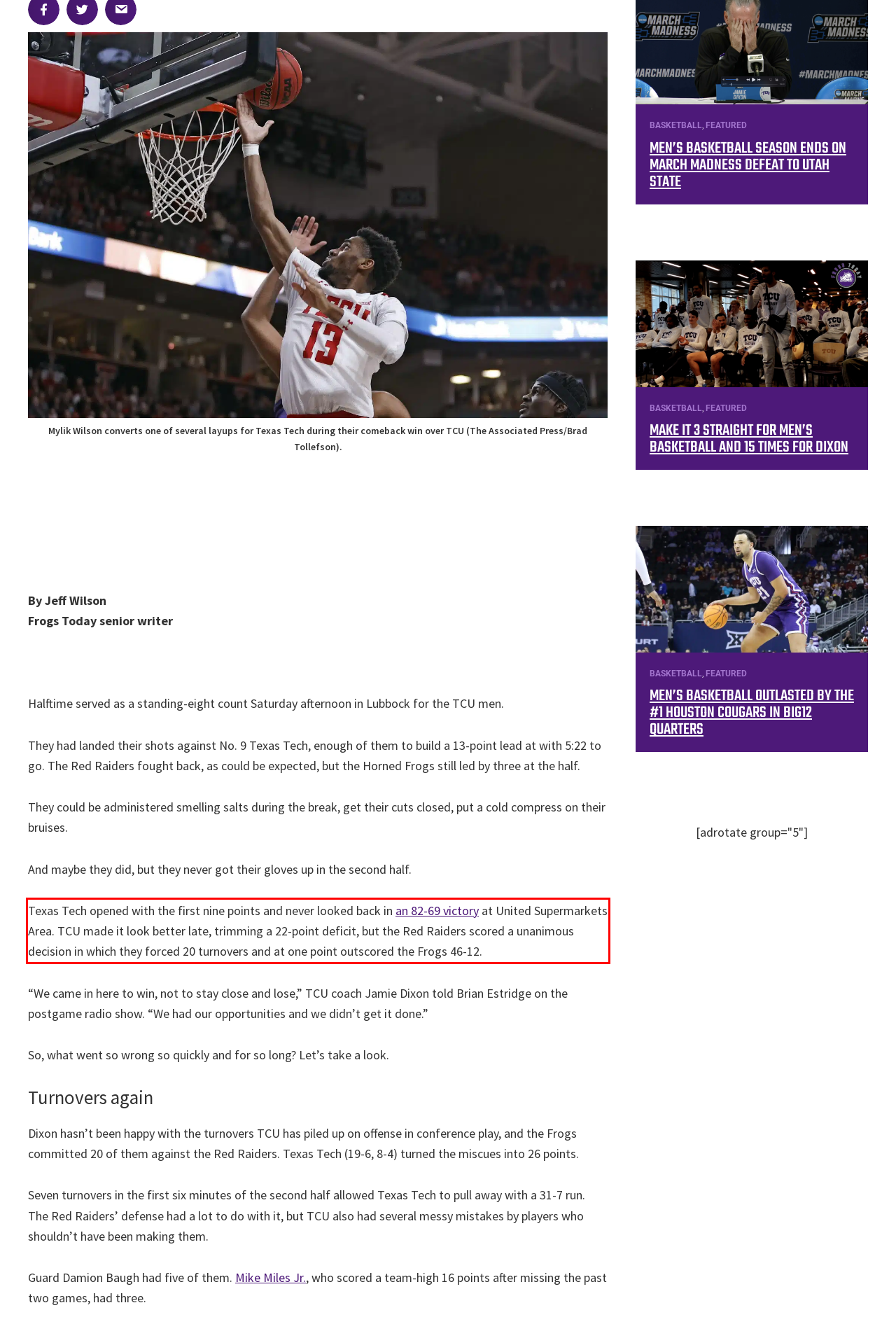Using OCR, extract the text content found within the red bounding box in the given webpage screenshot.

Texas Tech opened with the first nine points and never looked back in an 82-69 victory at United Supermarkets Area. TCU made it look better late, trimming a 22-point deficit, but the Red Raiders scored a unanimous decision in which they forced 20 turnovers and at one point outscored the Frogs 46-12.